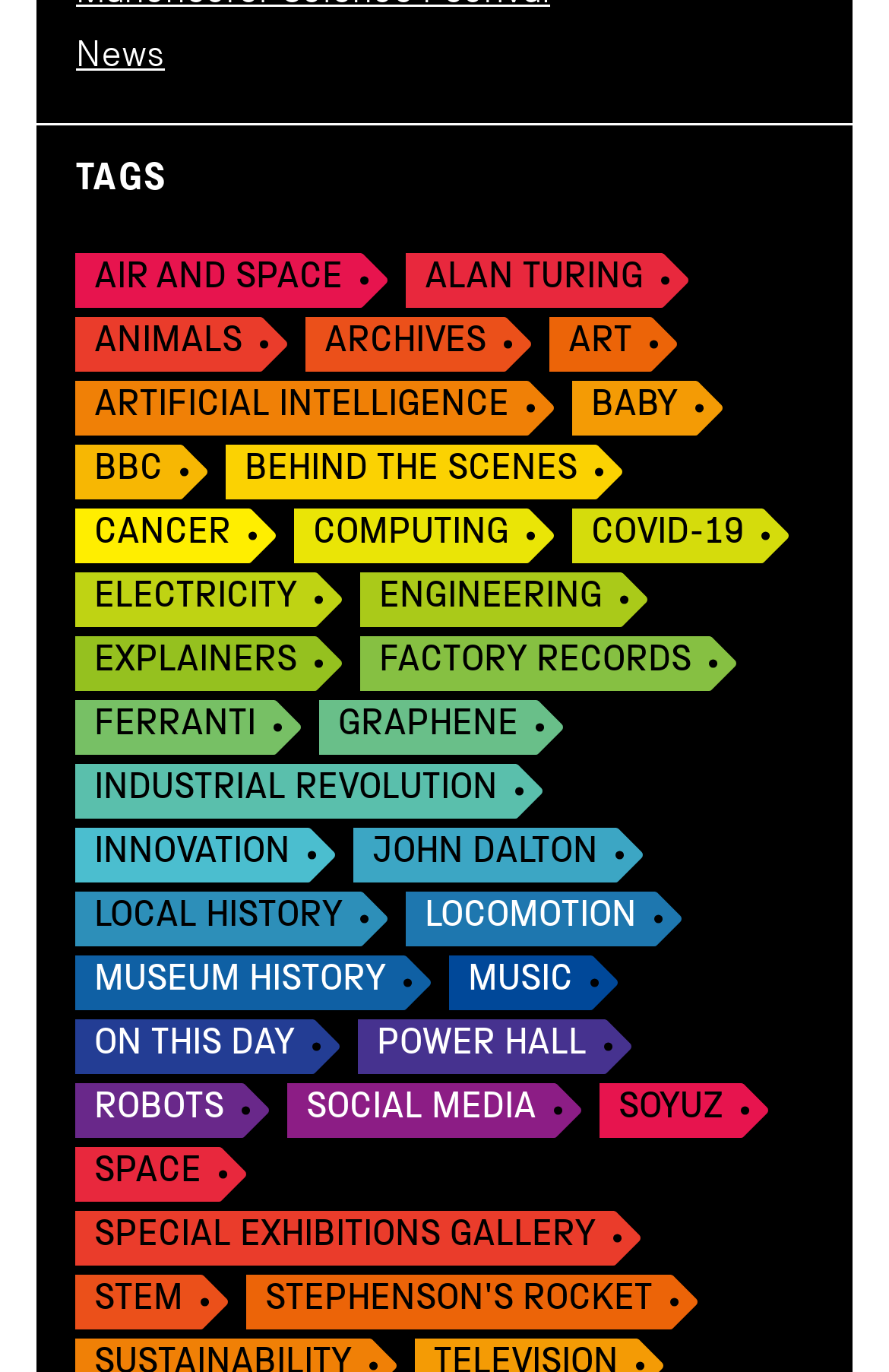Locate the bounding box of the UI element defined by this description: "Artificial intelligence". The coordinates should be given as four float numbers between 0 and 1, formatted as [left, top, right, bottom].

[0.085, 0.277, 0.624, 0.317]